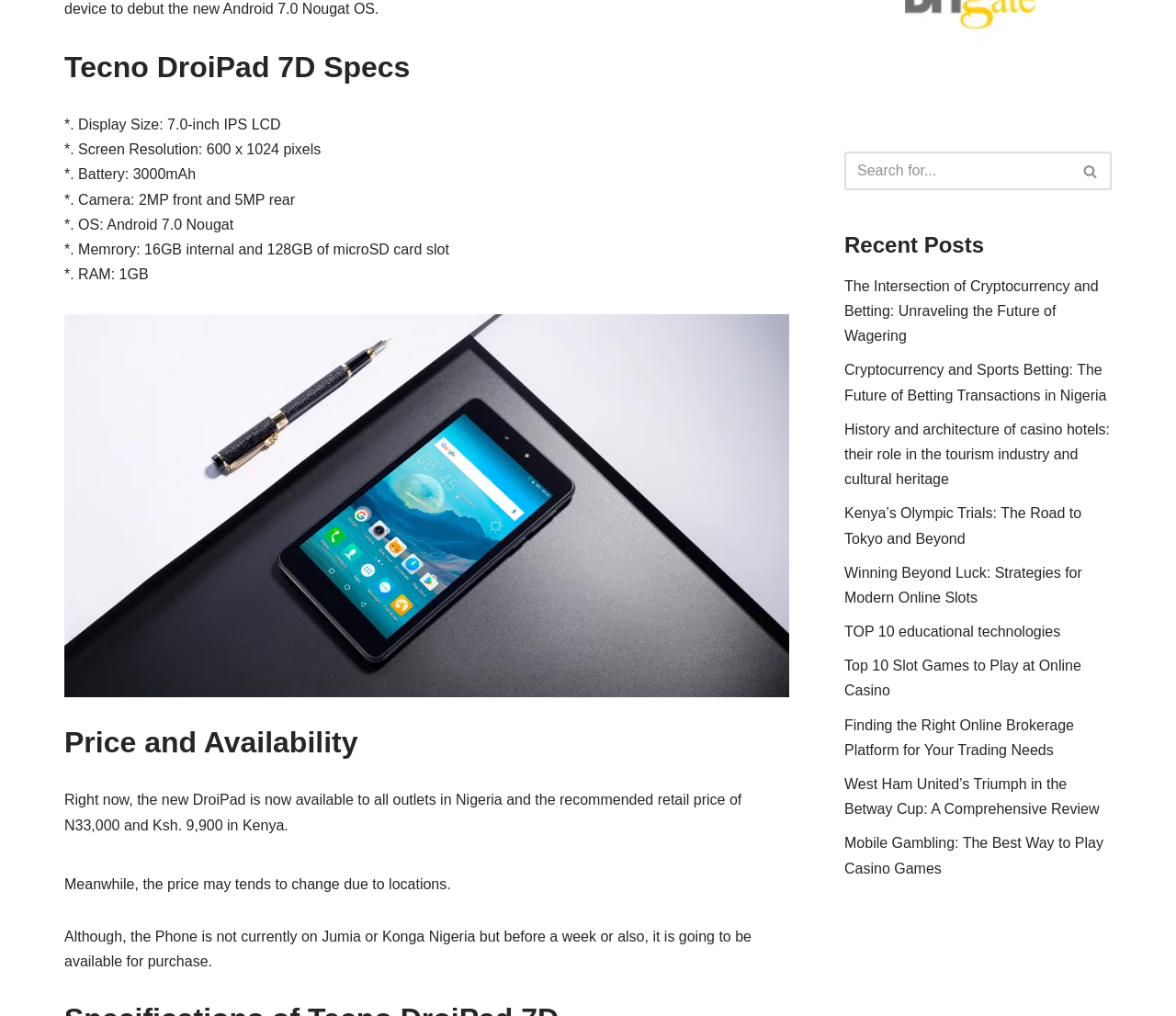Based on the element description: "TOP 10 educational technologies", identify the bounding box coordinates for this UI element. The coordinates must be four float numbers between 0 and 1, listed as [left, top, right, bottom].

[0.718, 0.614, 0.902, 0.629]